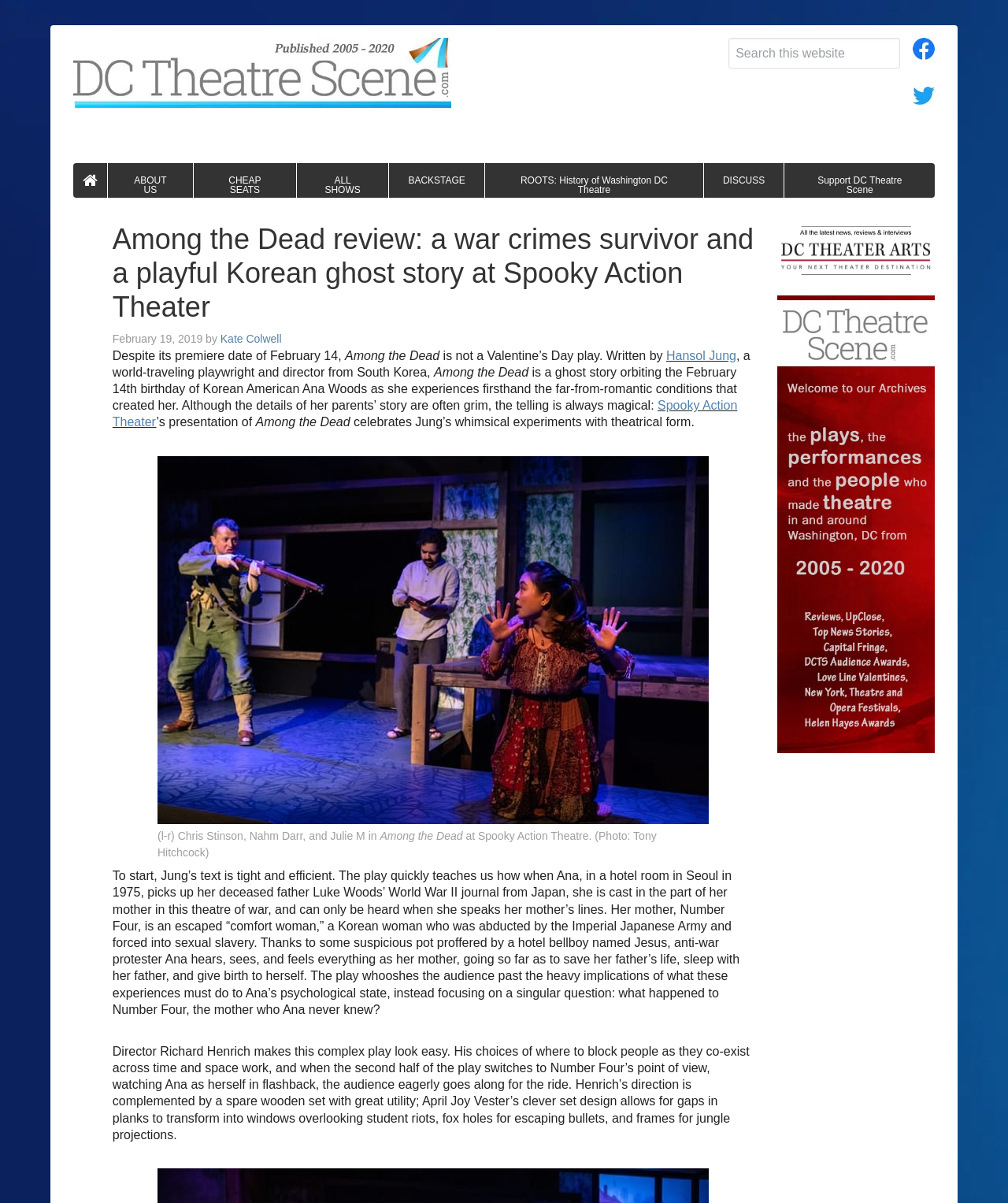Offer a comprehensive description of the webpage’s content and structure.

This webpage is a review of the play "Among the Dead" at Spooky Action Theater. At the top of the page, there is a navigation menu with links to "ABOUT US", "CHEAP SEATS", "ALL SHOWS", "BACKSTAGE", "ROOTS: History of Washington DC Theatre", "DISCUSS", and "Support DC Theatre Scene". Below the navigation menu, there is a header section with the title of the review, "Among the Dead review: a war crimes survivor and a playful Korean ghost story at Spooky Action Theater", and the date "February 19, 2019". 

The main content of the review is divided into several paragraphs, which discuss the play's storyline, themes, and production. The text is accompanied by a figure, which is an image from the play, with a caption describing the scene. The image is positioned below the introductory paragraphs and above the main body of the review.

On the right side of the page, there is a search box with a button labeled "Search" and a link to "DC Theatre Scene". Below the search box, there are social media links to Facebook and Twitter, each with an accompanying image. 

At the bottom of the page, there is a complementary section, labeled "Primary Sidebar", which contains a link to an unknown destination.